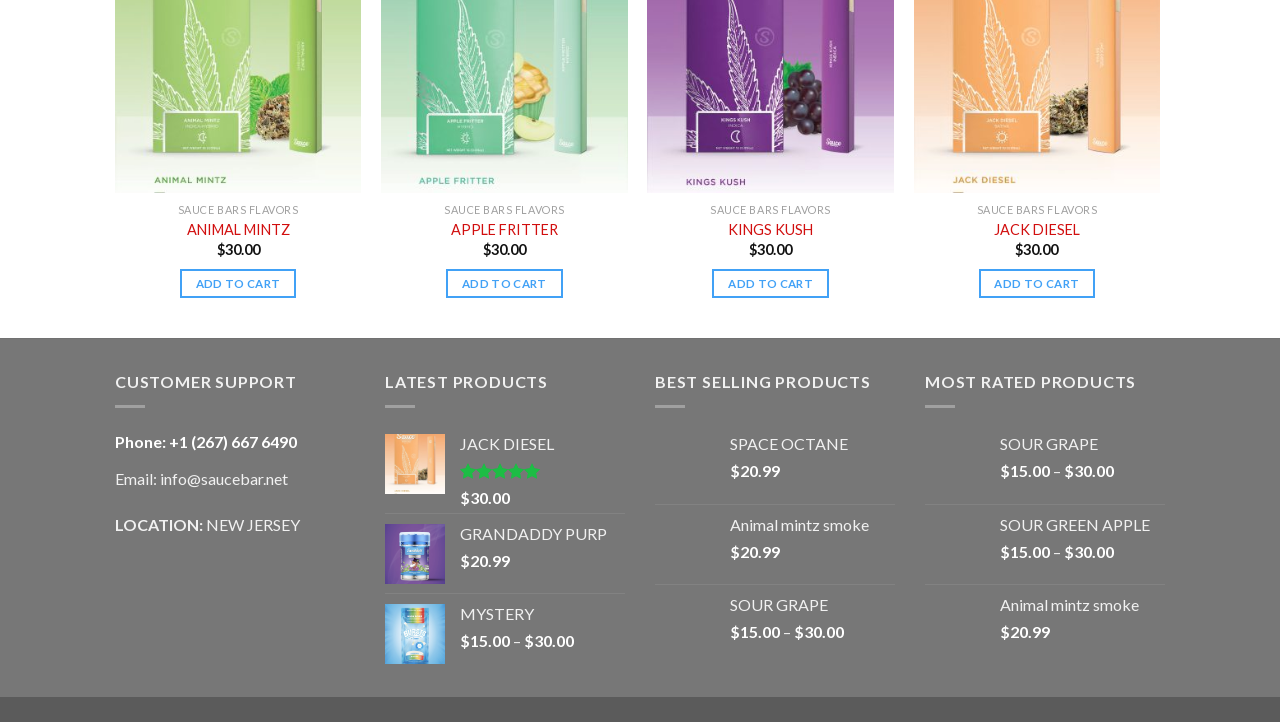How many products are listed under 'LATEST PRODUCTS'?
Please use the visual content to give a single word or phrase answer.

4